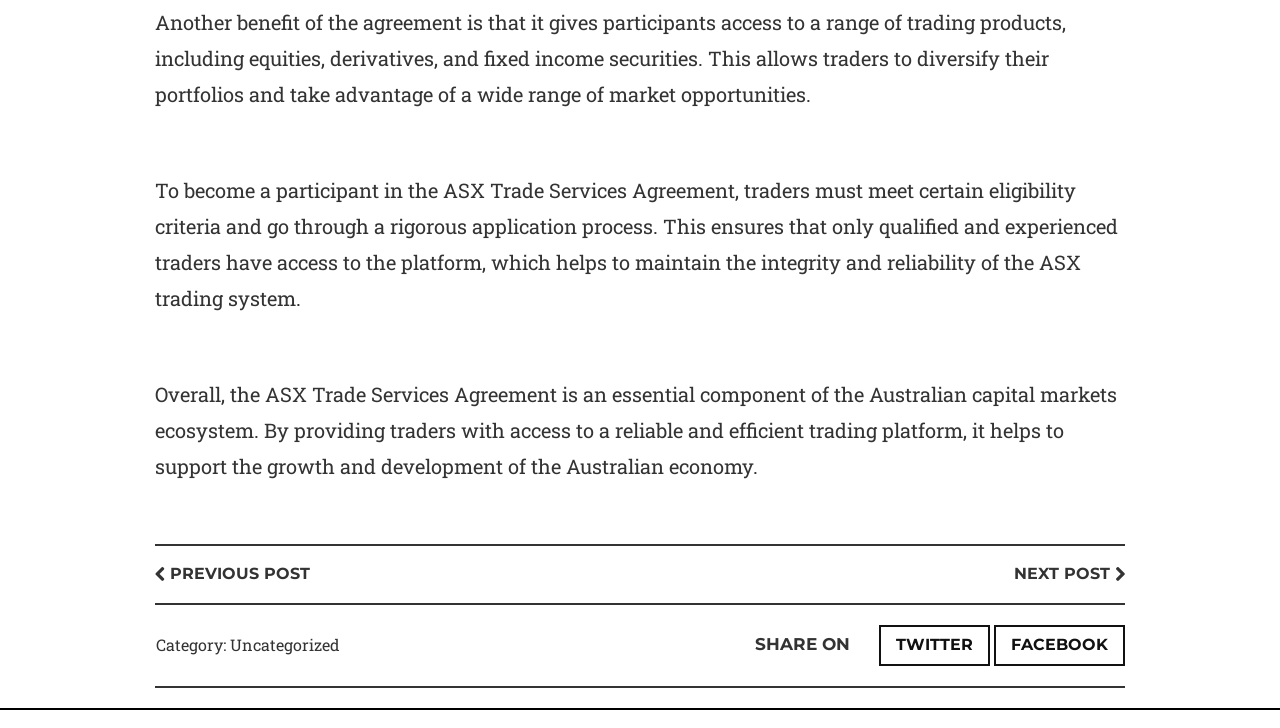For the element described, predict the bounding box coordinates as (top-left x, top-left y, bottom-right x, bottom-right y). All values should be between 0 and 1. Element description: Next Post

[0.792, 0.775, 0.879, 0.801]